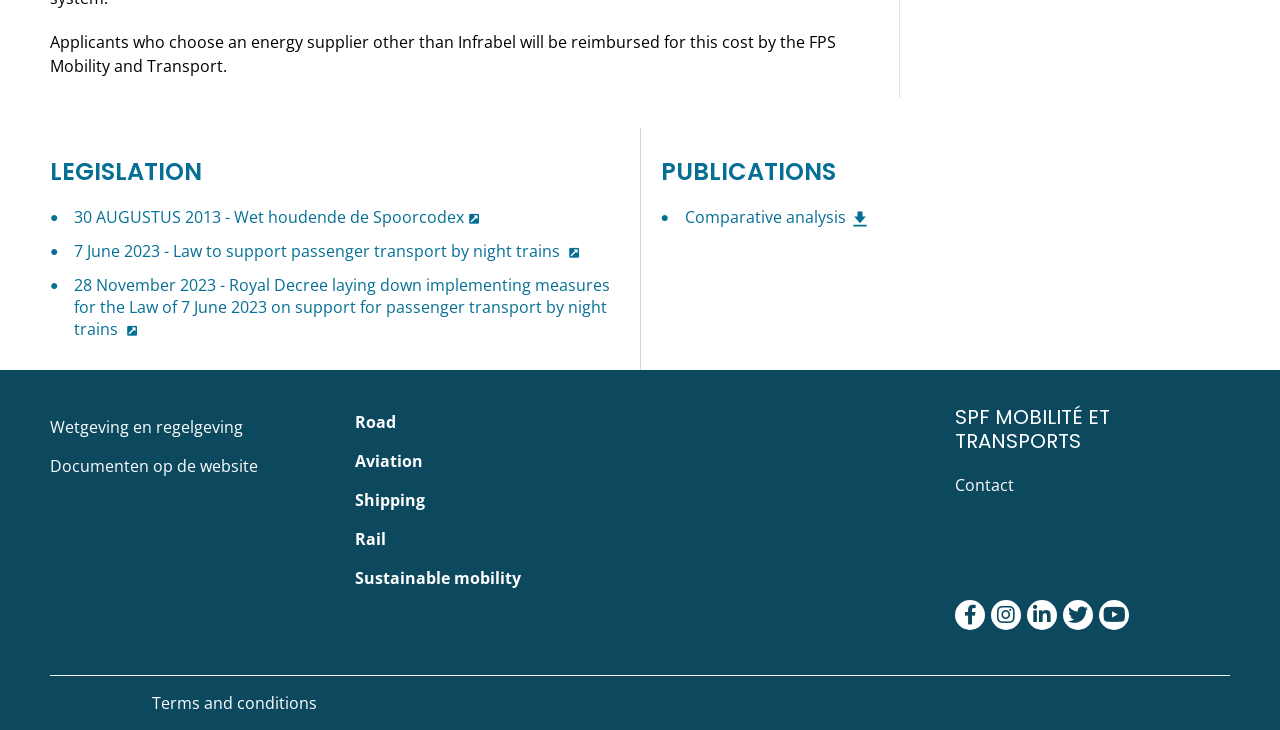Pinpoint the bounding box coordinates of the clickable area needed to execute the instruction: "View the 'Terms and conditions'". The coordinates should be specified as four float numbers between 0 and 1, i.e., [left, top, right, bottom].

[0.119, 0.948, 0.248, 0.978]